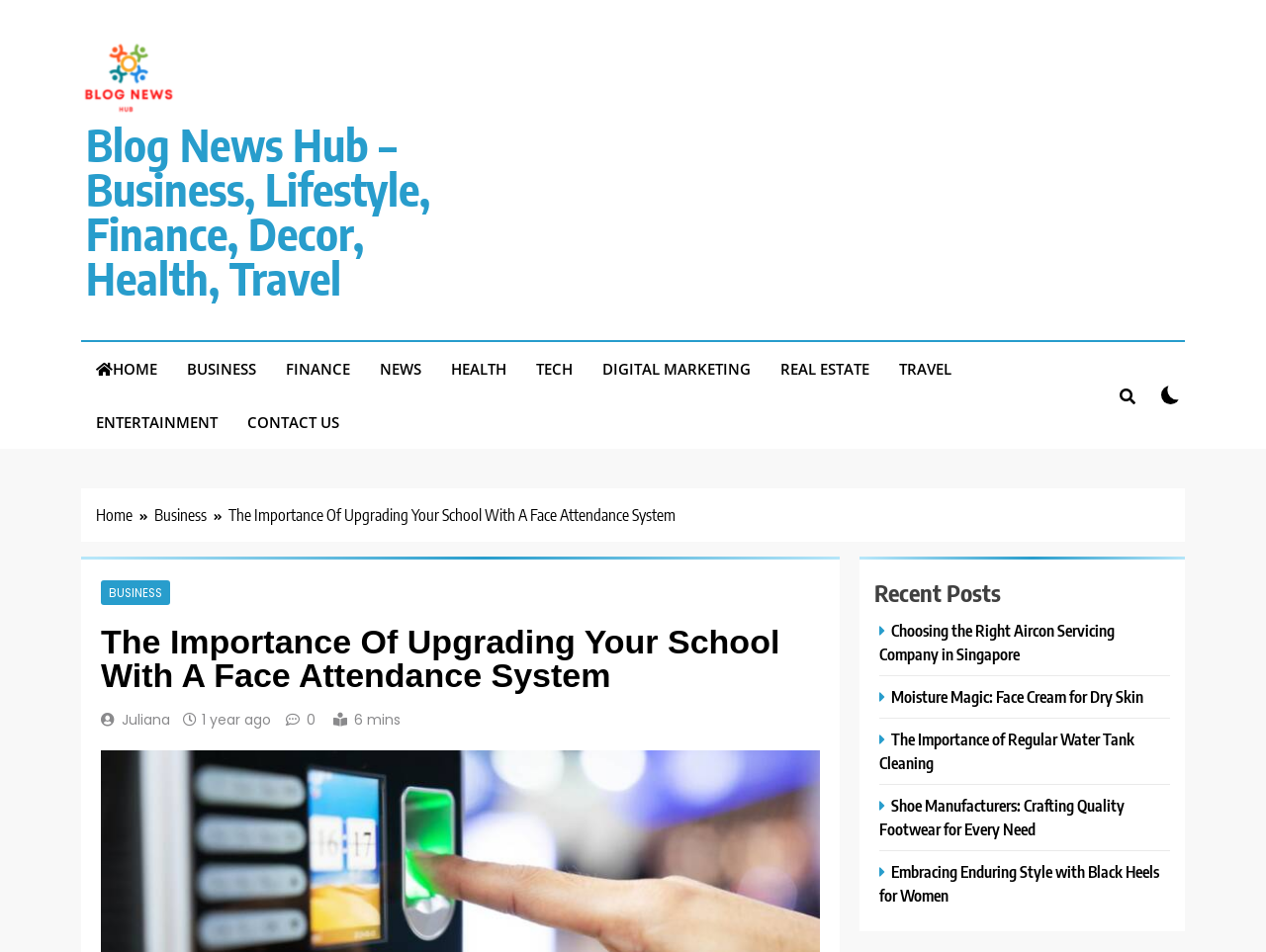Given the description "aria-label="submit"", determine the bounding box of the corresponding UI element.

None